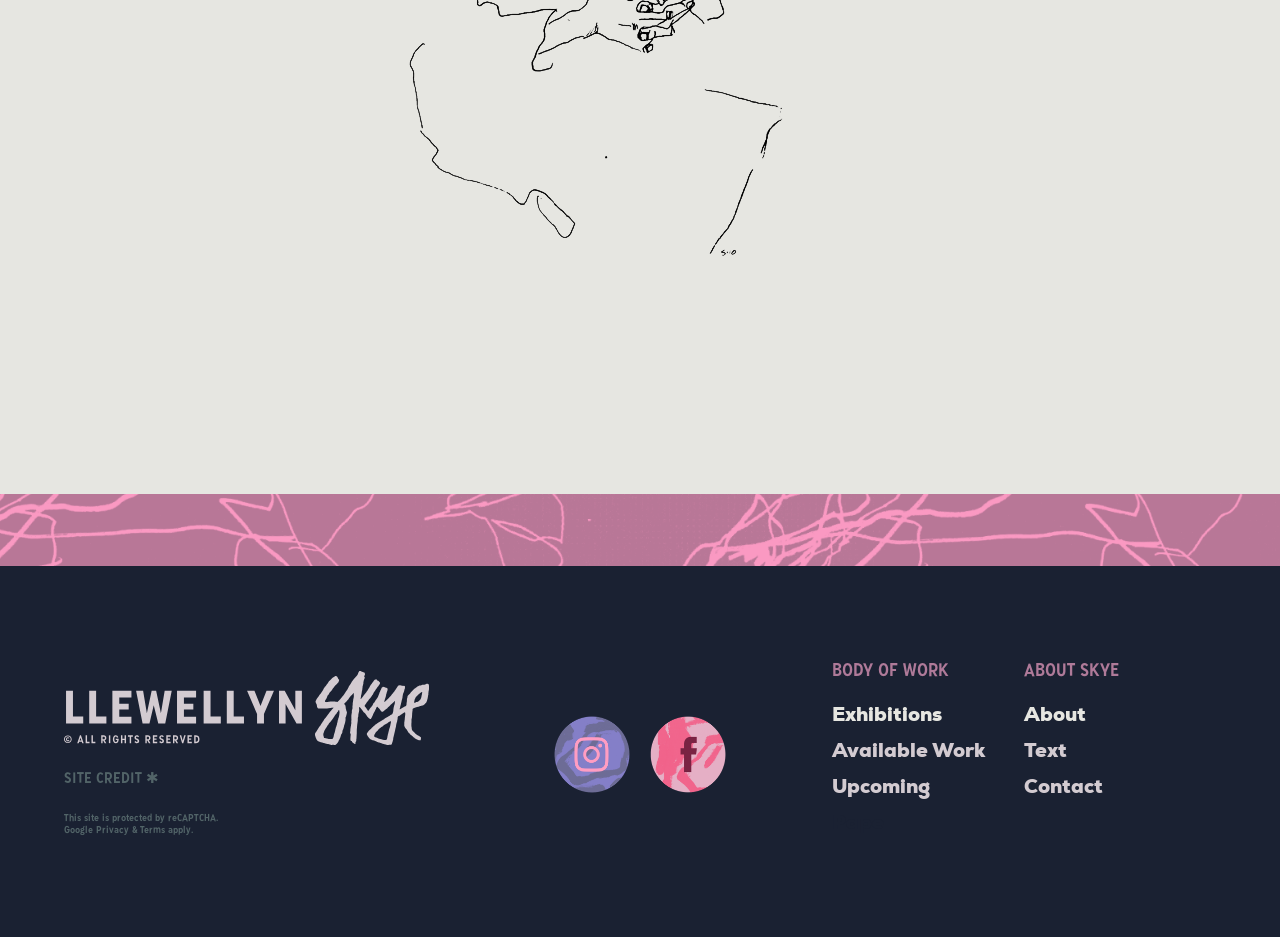Provide a single word or phrase answer to the question: 
How many links are present under 'BODY OF WORK'?

4